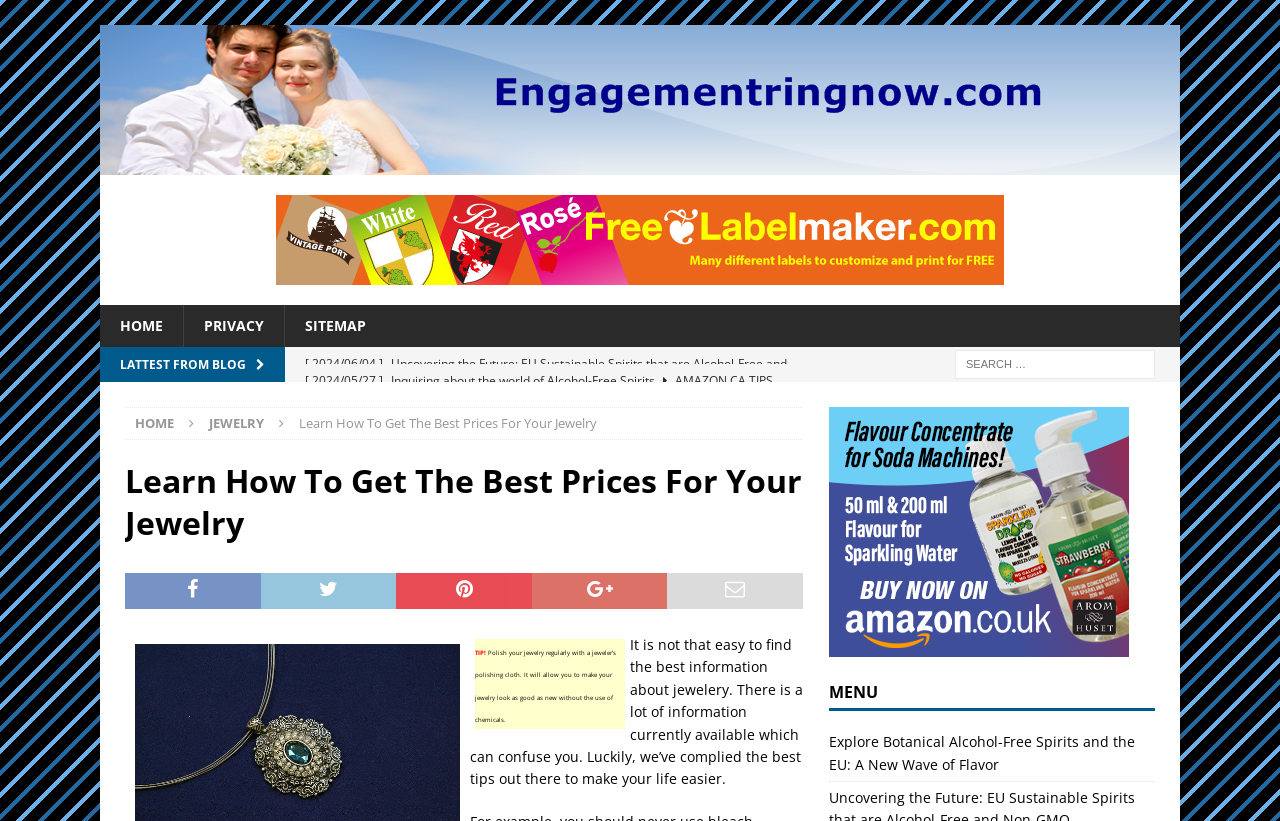What is the recommended way to make jewelry look new?
Analyze the image and provide a thorough answer to the question.

According to the webpage, polishing jewelry regularly with a jeweler's polishing cloth can make it look as good as new without using chemicals.